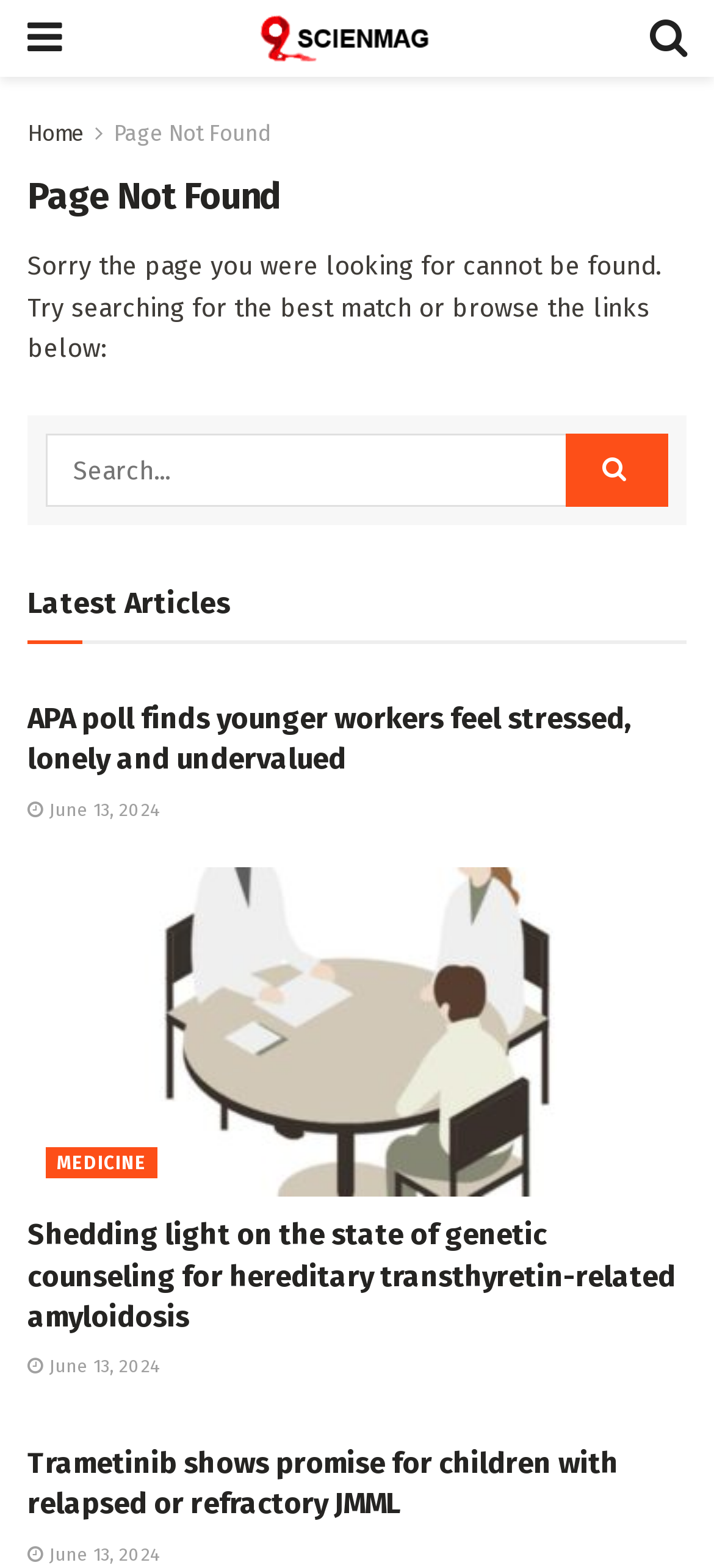Please identify the coordinates of the bounding box that should be clicked to fulfill this instruction: "Search for something".

[0.064, 0.277, 0.936, 0.323]